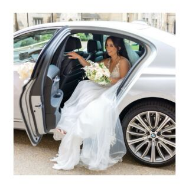What is the color of the BMW?
Please interpret the details in the image and answer the question thoroughly.

The bride is sitting in the back seat of a silver BMW, which is the vehicle that will take her to the ceremony venue.